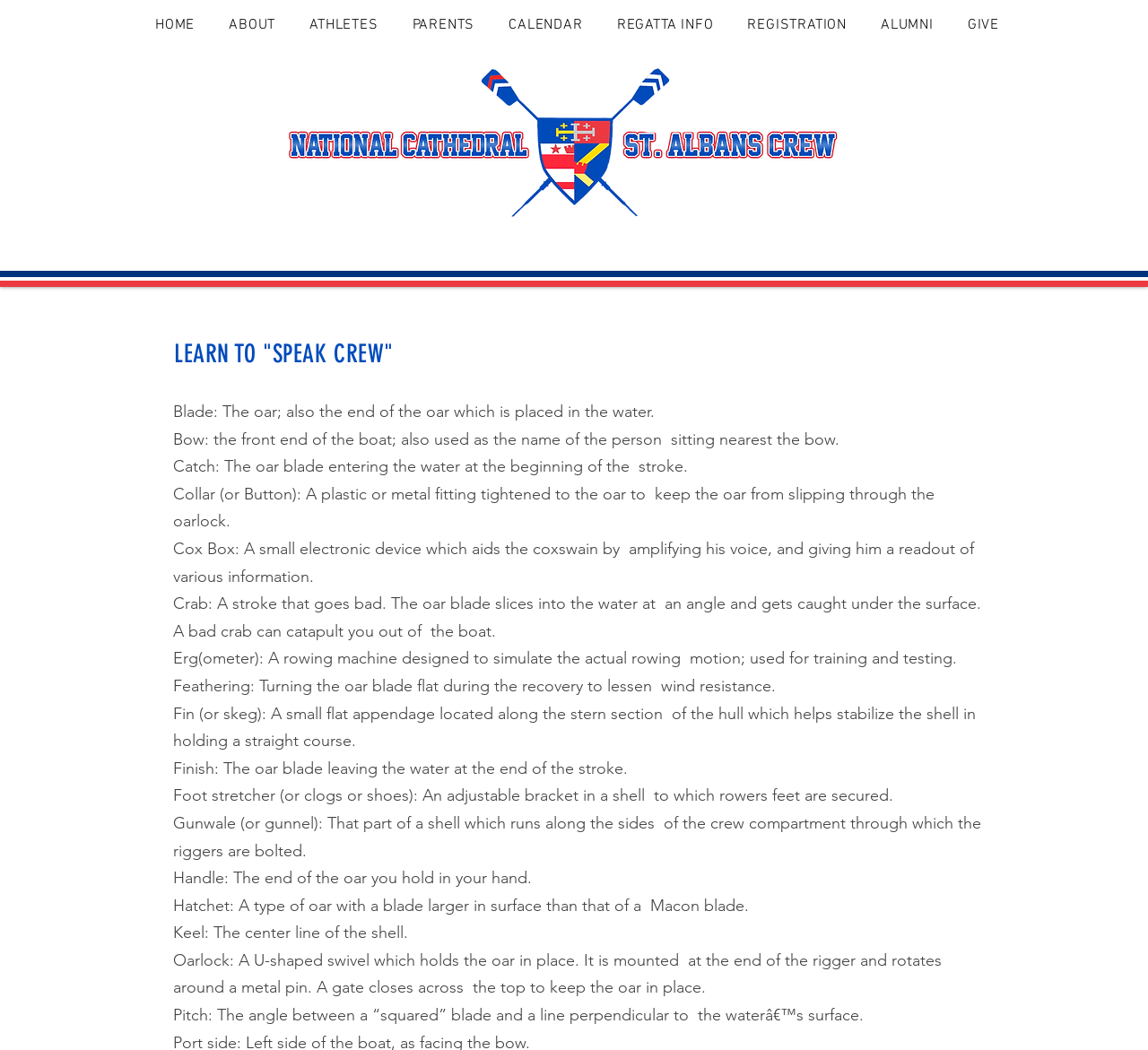Could you determine the bounding box coordinates of the clickable element to complete the instruction: "Click HOME"? Provide the coordinates as four float numbers between 0 and 1, i.e., [left, top, right, bottom].

[0.123, 0.007, 0.181, 0.041]